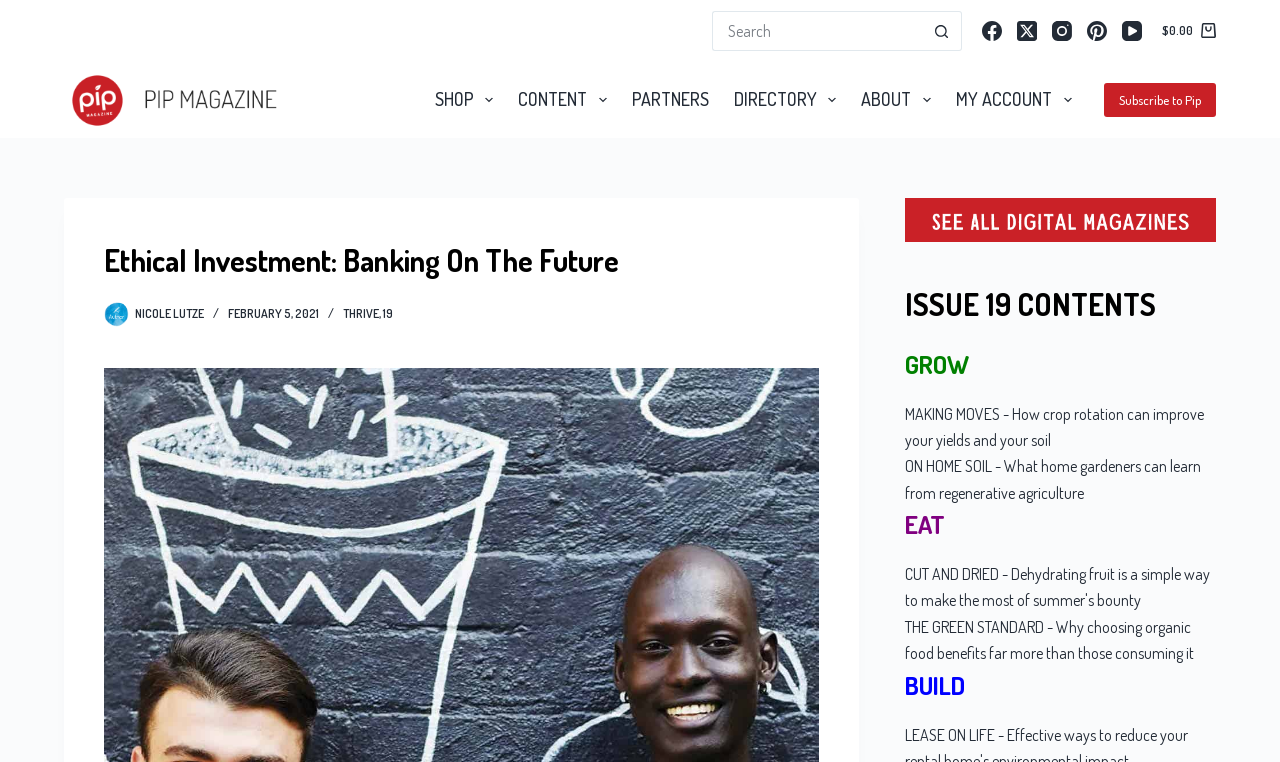What is the current balance in the shopping cart?
Using the image as a reference, answer the question in detail.

I found the answer by looking at the link 'Shopping cart $0.00' in the top right corner of the webpage, which indicates the current balance in the shopping cart.